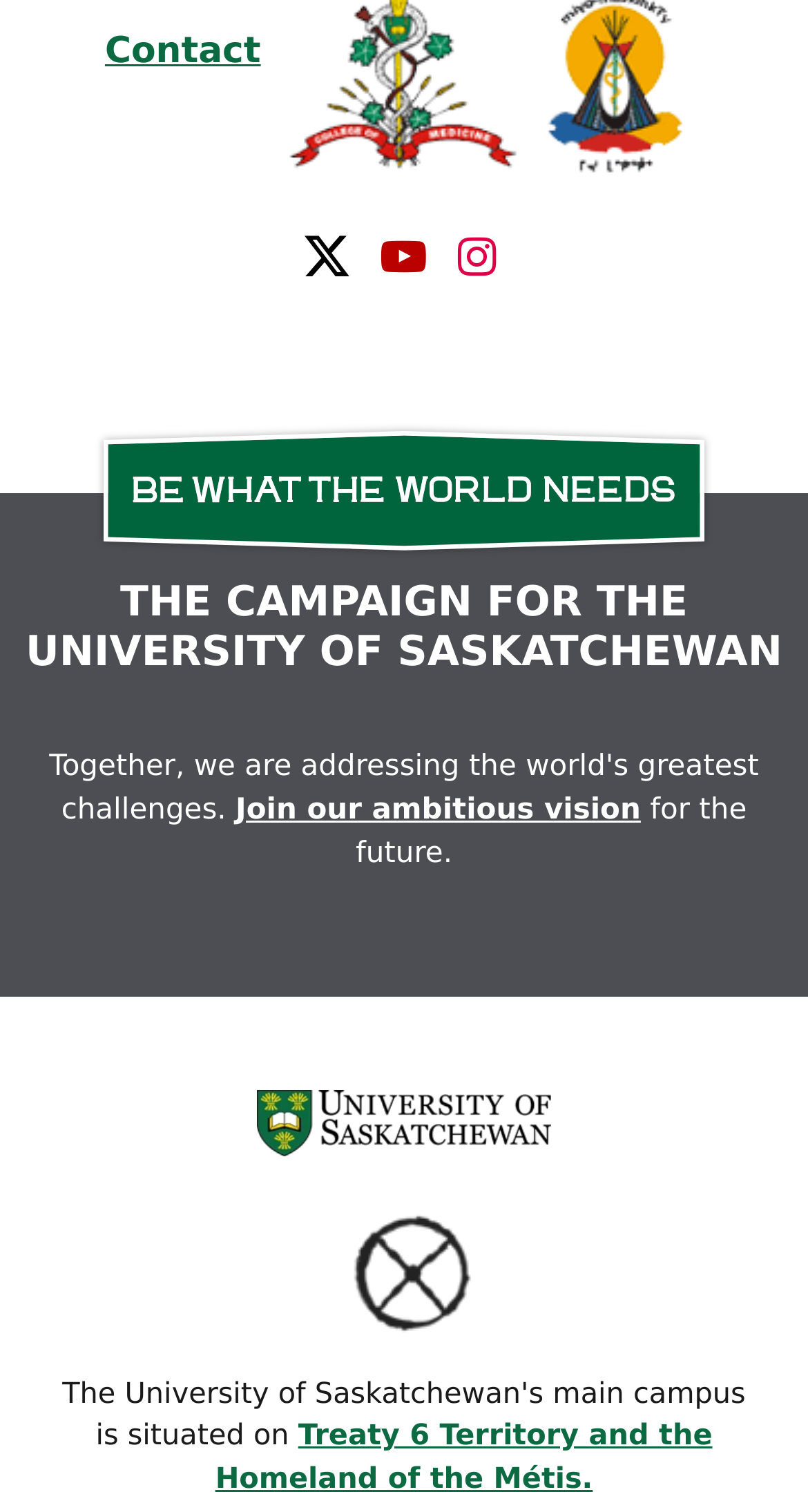Please provide the bounding box coordinates for the element that needs to be clicked to perform the following instruction: "Click on Contact". The coordinates should be given as four float numbers between 0 and 1, i.e., [left, top, right, bottom].

[0.13, 0.021, 0.323, 0.048]